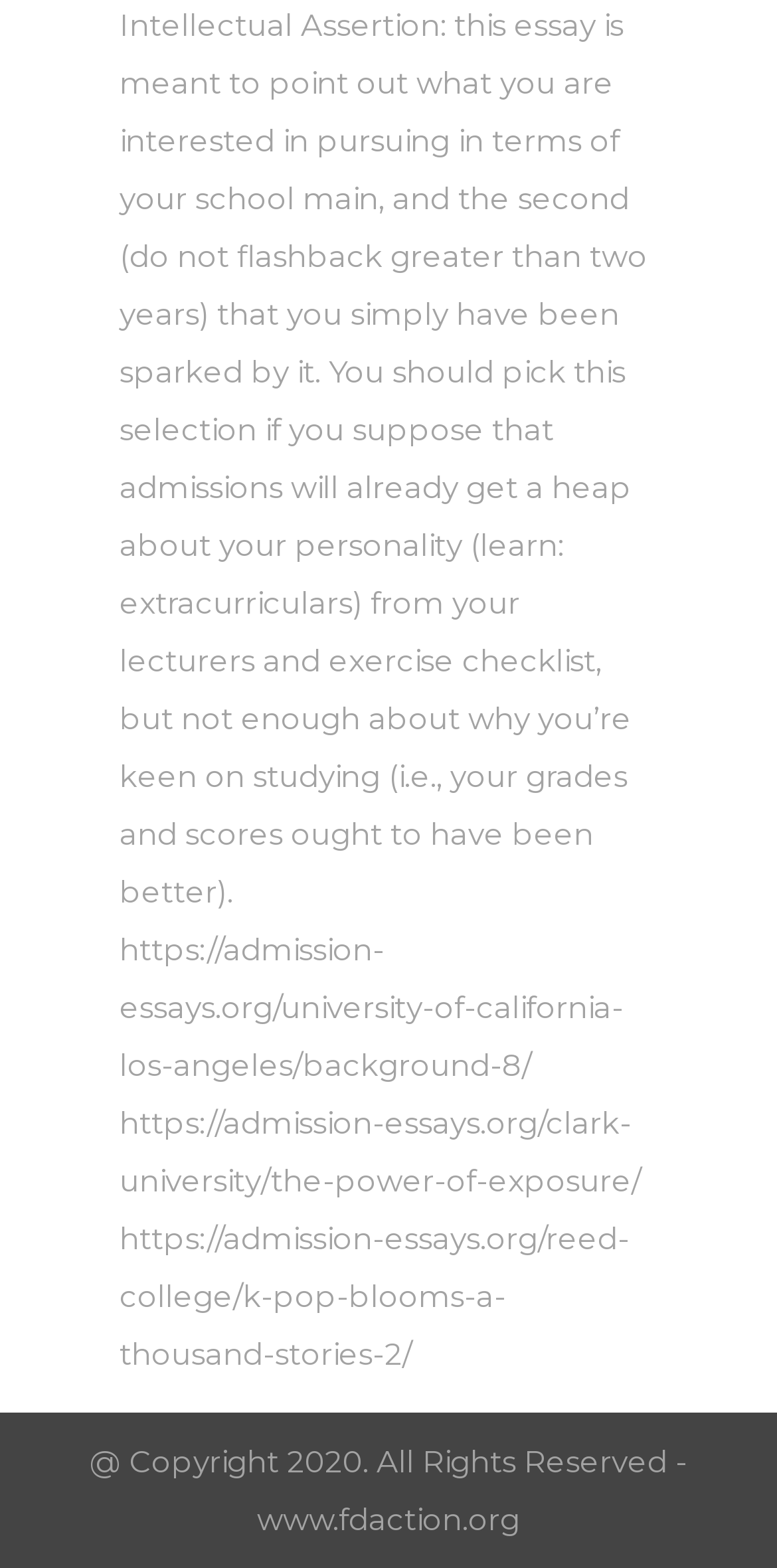Given the element description: "https://admission-essays.org/clark-university/the-power-of-exposure/", predict the bounding box coordinates of this UI element. The coordinates must be four float numbers between 0 and 1, given as [left, top, right, bottom].

[0.154, 0.704, 0.826, 0.765]